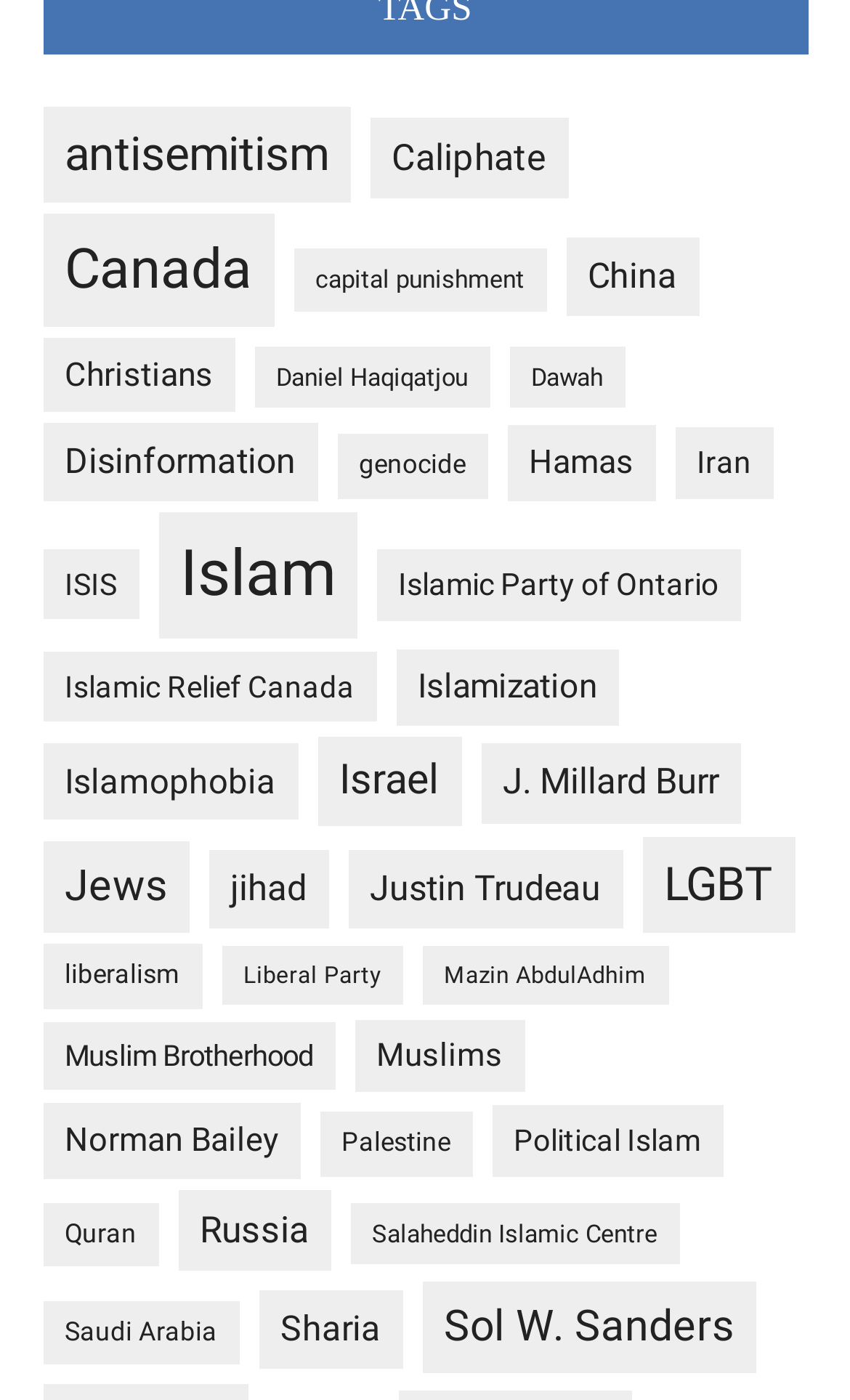Could you locate the bounding box coordinates for the section that should be clicked to accomplish this task: "Learn about Israel".

[0.373, 0.526, 0.542, 0.589]